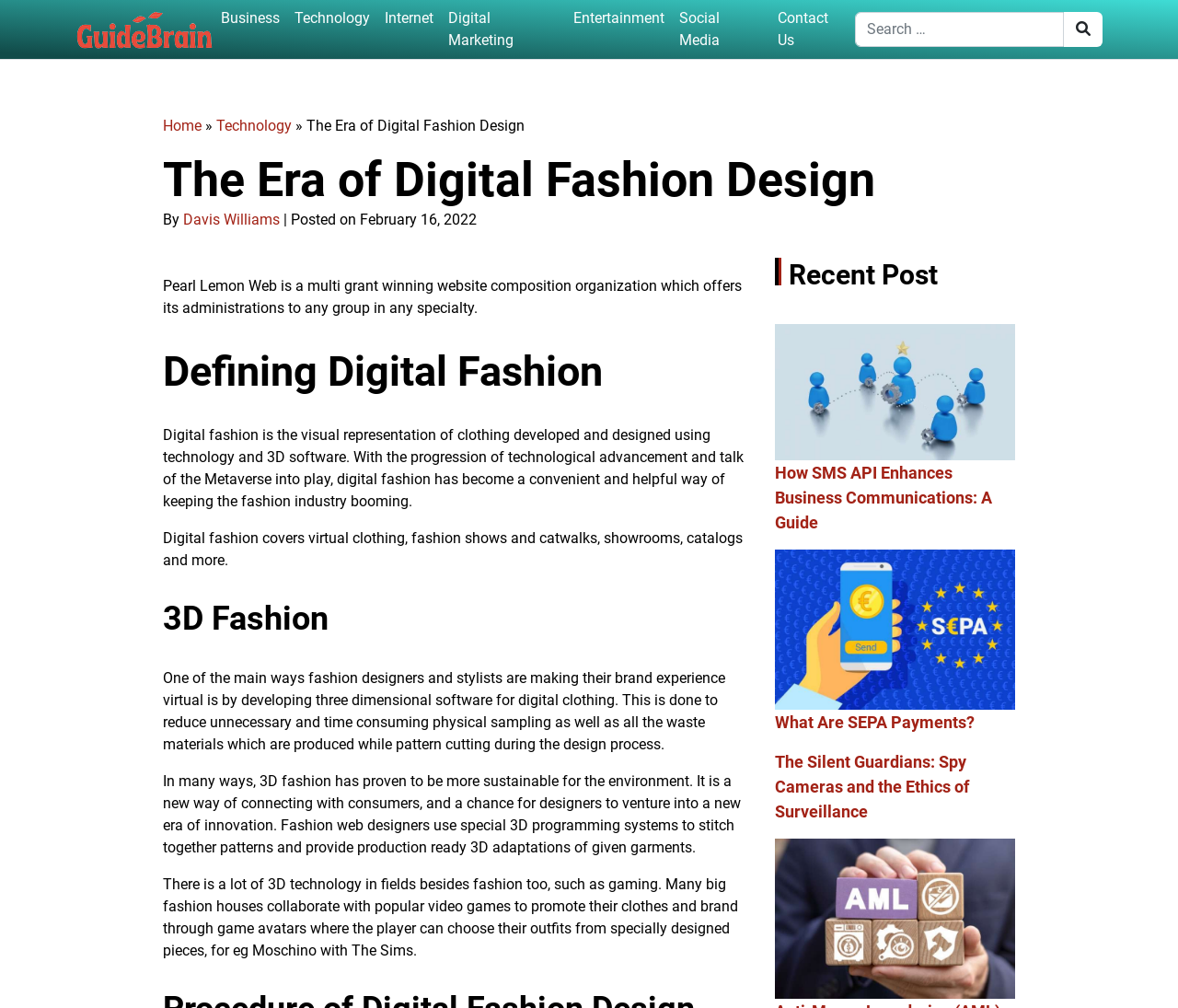What is the name of the author of the article?
Please answer the question with a detailed and comprehensive explanation.

The author's name is mentioned in the paragraph under the main heading 'The Era of Digital Fashion Design'.